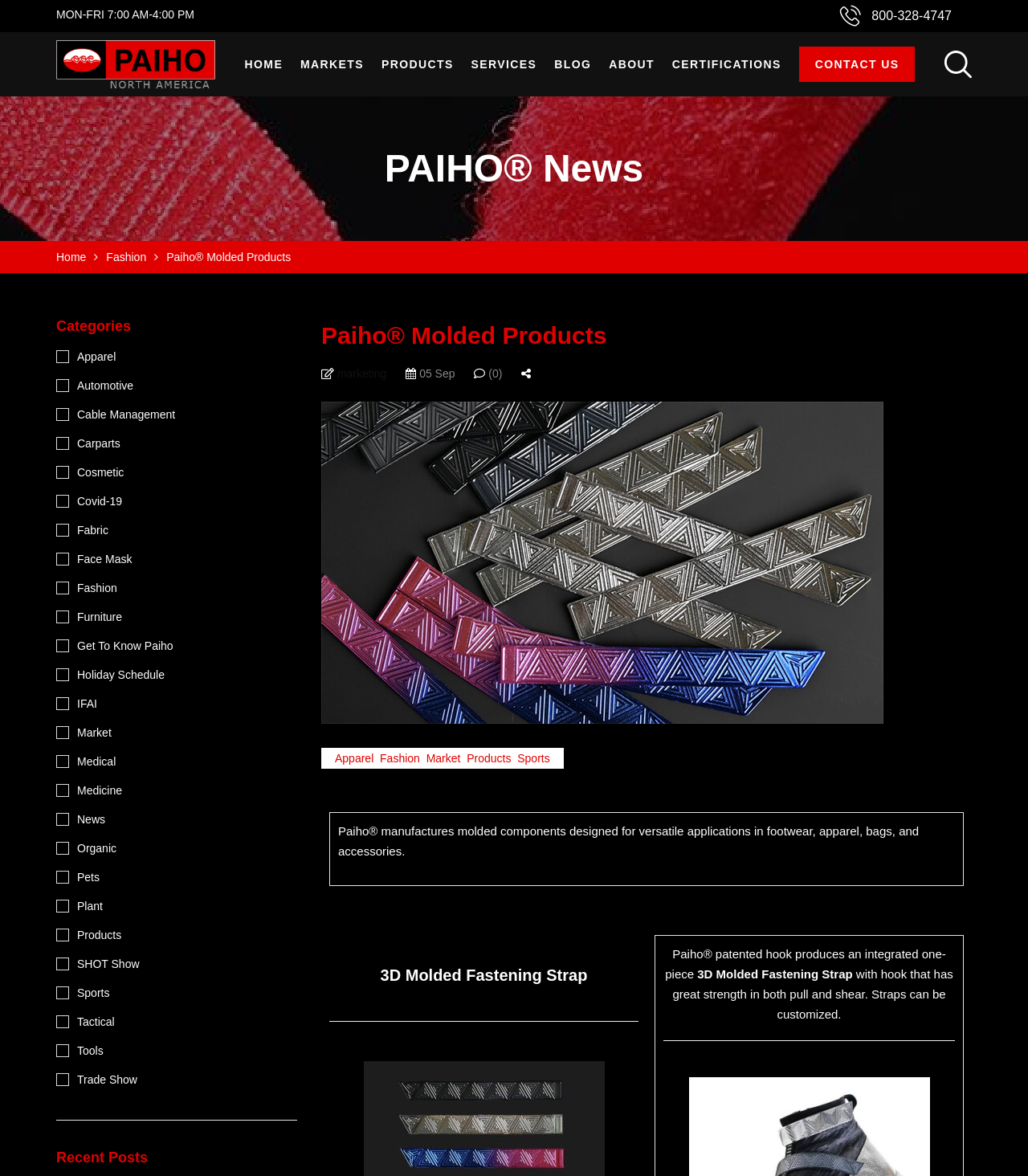Analyze the image and give a detailed response to the question:
What is the recent post section title?

The recent post section title is 'Recent Posts', which can be found at the bottom of the webpage. It is a heading that lists recent posts or news from the company.